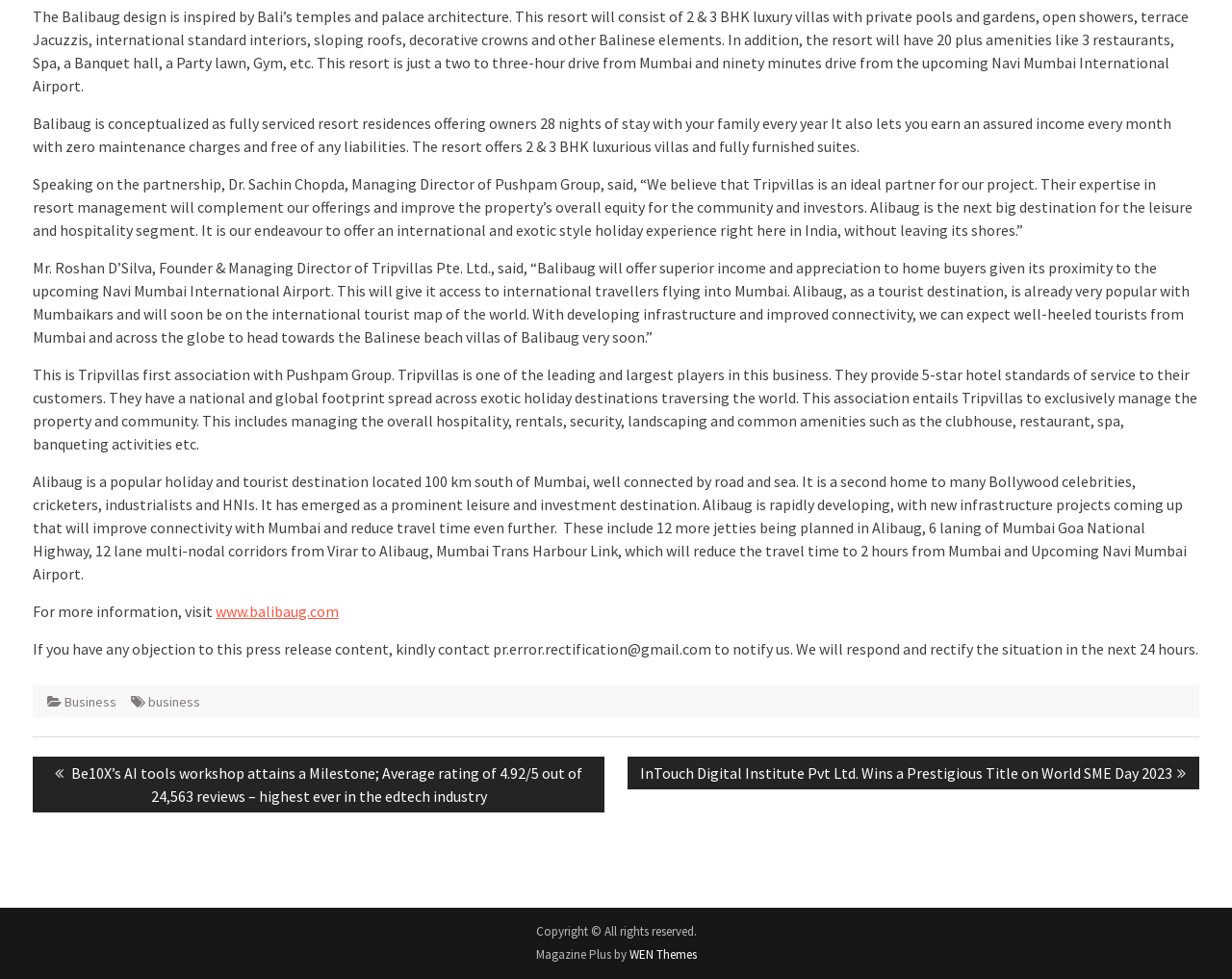Who is the Founder & Managing Director of Tripvillas Pte. Ltd.?
Please give a detailed and elaborate answer to the question based on the image.

According to the fourth StaticText element, it is stated that 'Mr. Roshan D’Silva, Founder & Managing Director of Tripvillas Pte. Ltd., said...' This implies that Roshan D’Silva is the Founder & Managing Director of Tripvillas Pte. Ltd.